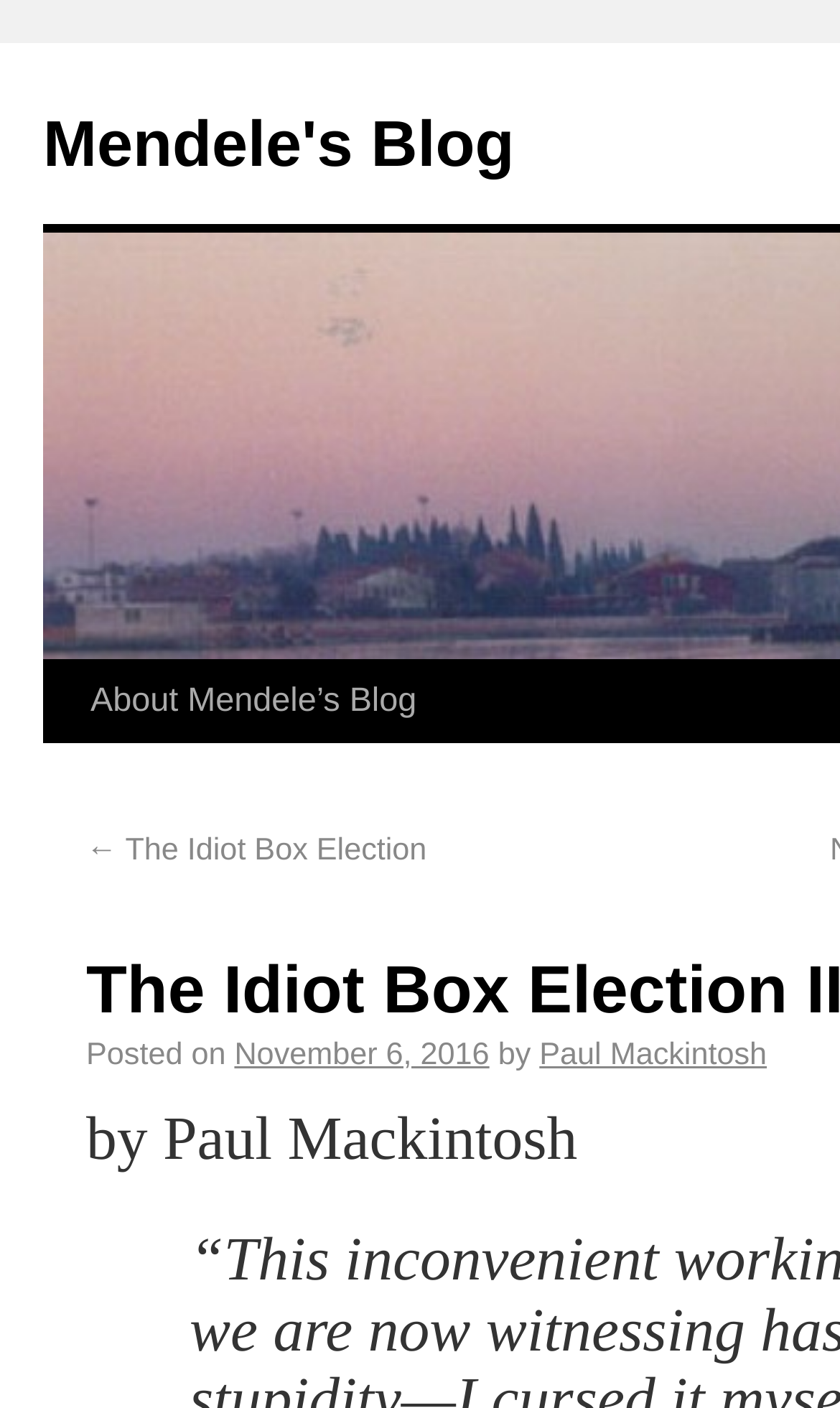Based on the image, please respond to the question with as much detail as possible:
What is the previous post?

I determined the answer by examining the link element with the text '← The Idiot Box Election', which is likely to be a link to the previous post.